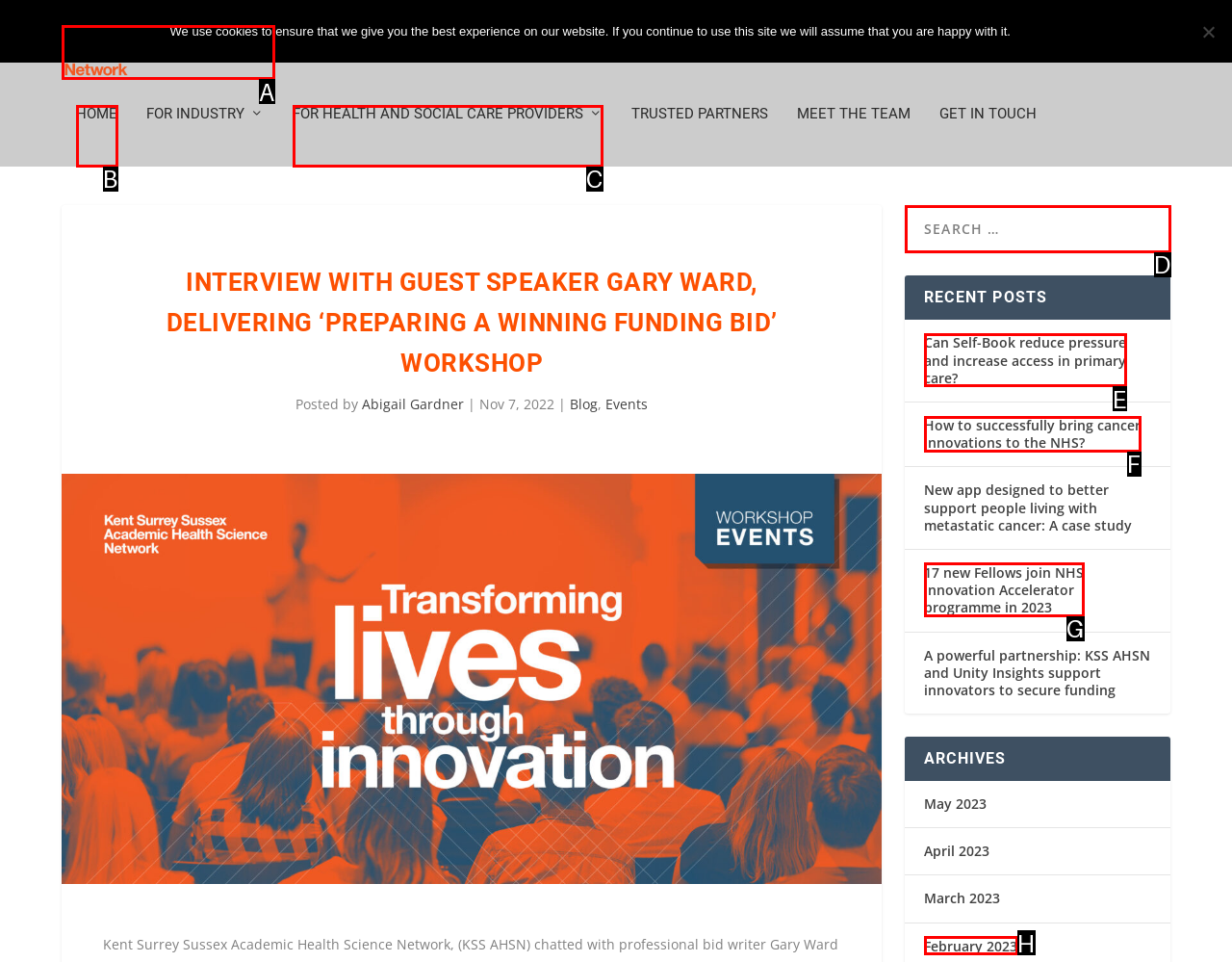Find the correct option to complete this instruction: Click on the Bridging the Gap link. Reply with the corresponding letter.

A